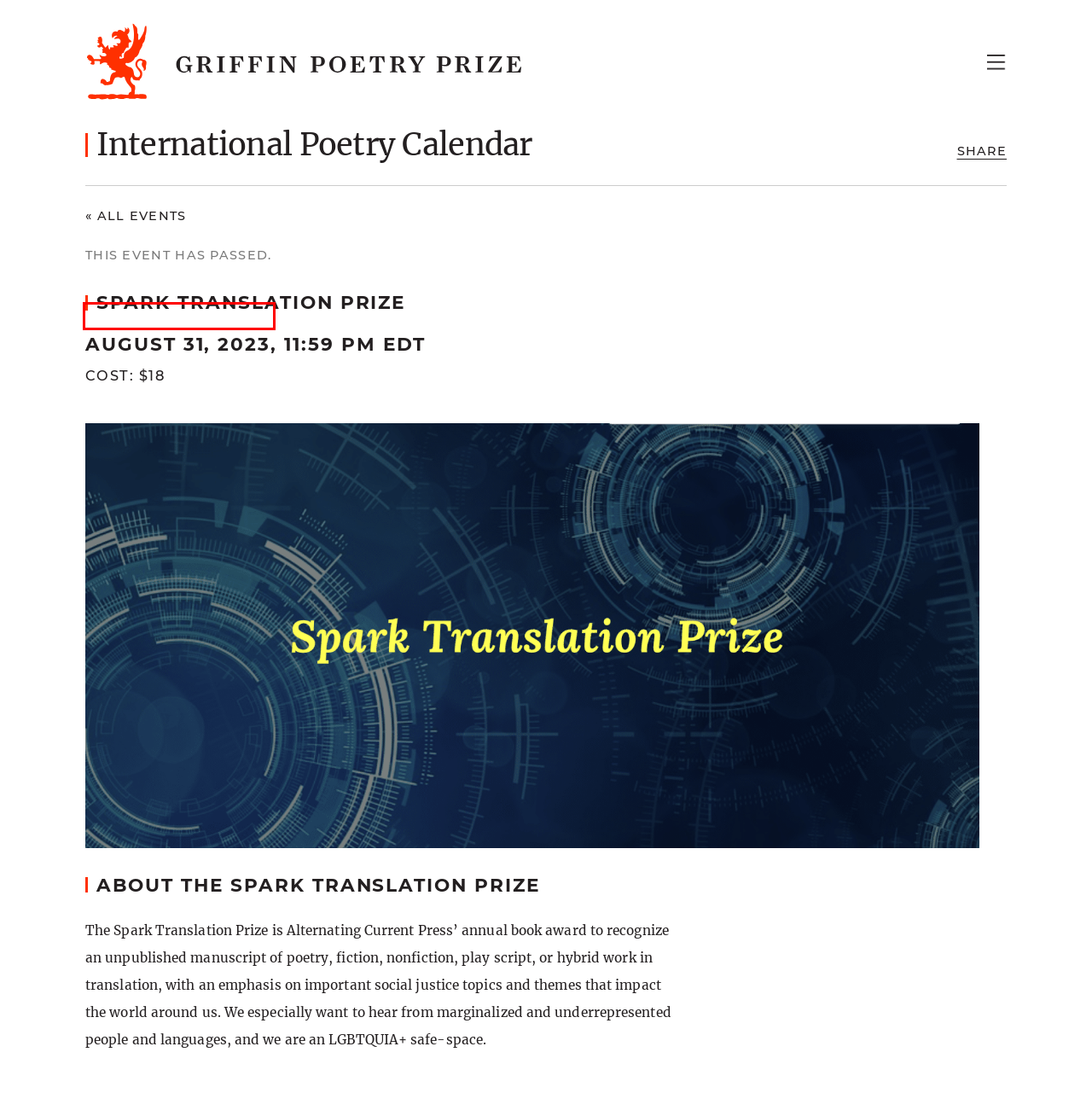You are looking at a screenshot of a webpage with a red bounding box around an element. Determine the best matching webpage description for the new webpage resulting from clicking the element in the red bounding box. Here are the descriptions:
A. FAQ - Griffin Poetry Prize
B. Poems - Griffin Poetry Prize
C. Translation Talks - Griffin Poetry Prize
D. Entry Form - Griffin Poetry Prize
E. Home - Griffin Poetry Prize
F. Finalists & Winners - Griffin Poetry Prize
G. News - Griffin Poetry Prize
H. Media Resources - Griffin Poetry Prize

A